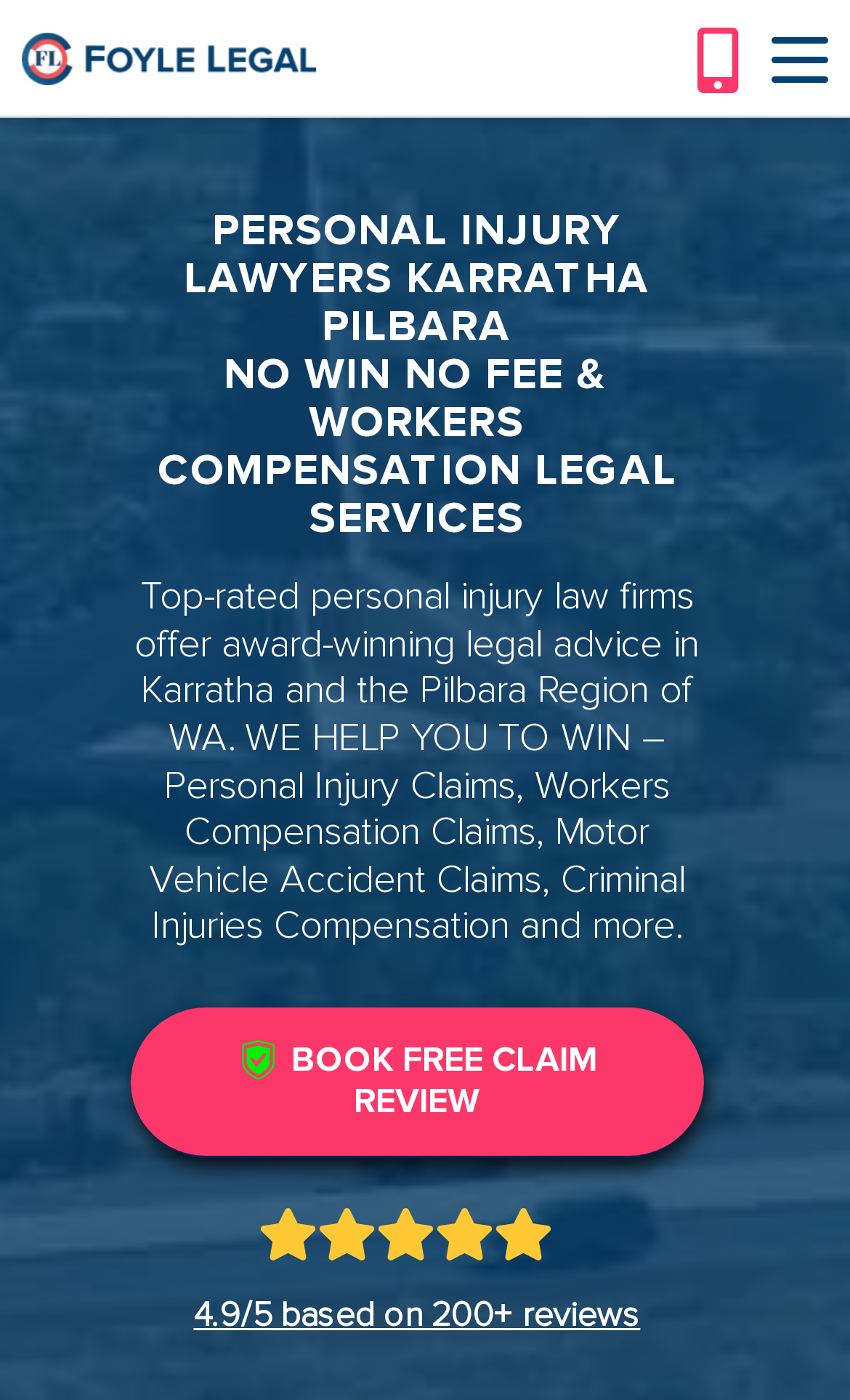Give a comprehensive overview of the webpage, including key elements.

The webpage is about Foyle Legal, a personal injury law firm based in Karratha, Western Australia. At the top left corner, there is a logo of Foyle Legal, which is an image with the text "Foyle Legal". 

On the top right corner, there is a menu item labeled "Menu" and a search icon. 

Below the logo, there is a prominent heading that spans across the page, stating "PERSONAL INJURY LAWYERS KARRATHA PILBARA NO WIN NO FEE & WORKERS COMPENSATION LEGAL SERVICES". 

Underneath the heading, there is a paragraph of text that summarizes the services offered by the law firm, including personal injury claims, workers compensation claims, motor vehicle accident claims, and criminal injuries compensation. 

To the right of the paragraph, there is a call-to-action button labeled "BOOK FREE CLAIM REVIEW". 

At the bottom of the page, there is a rating of 4.9 out of 5 based on over 200 reviews.